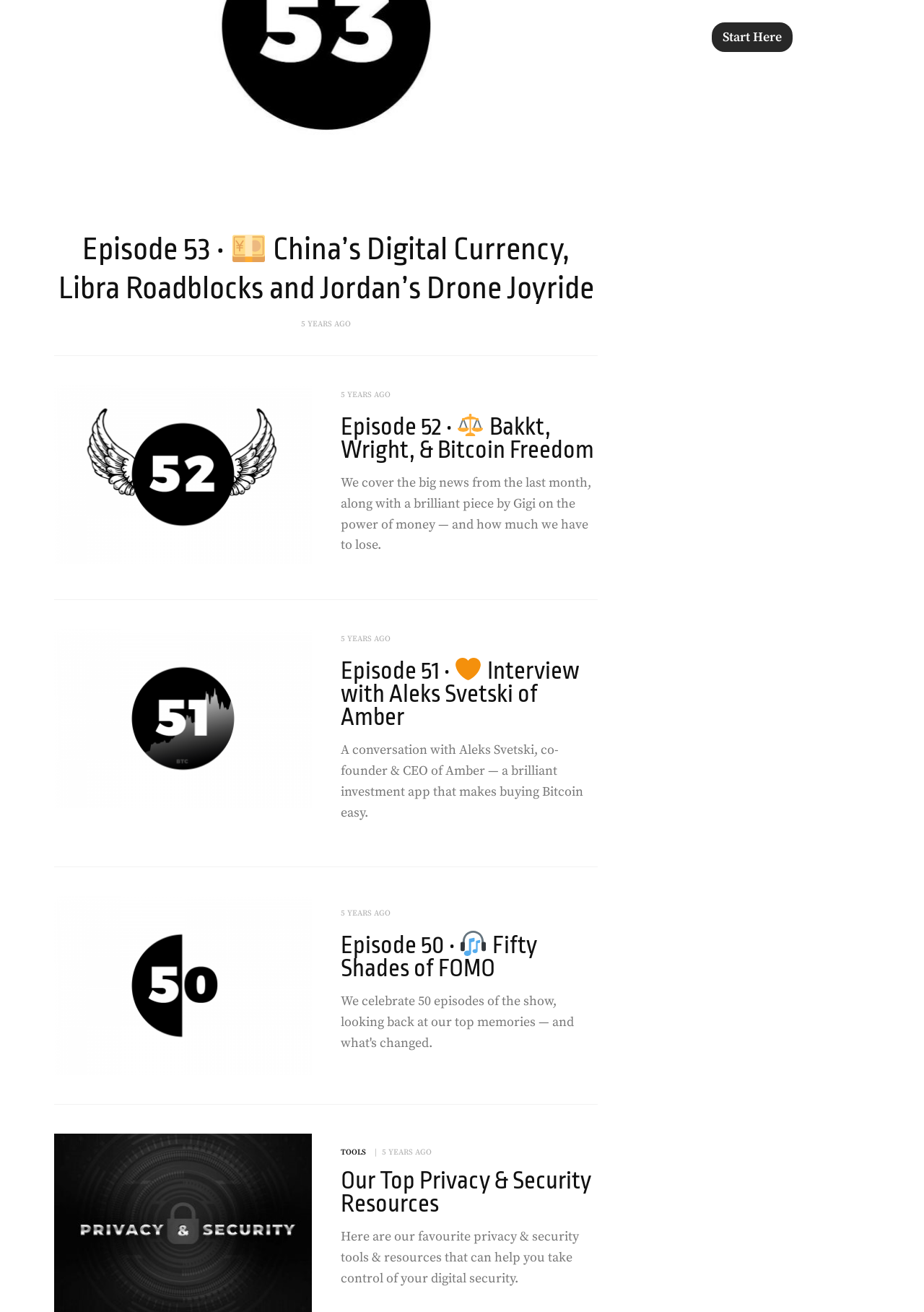Using the format (top-left x, top-left y, bottom-right x, bottom-right y), and given the element description, identify the bounding box coordinates within the screenshot: Tools

[0.368, 0.875, 0.396, 0.882]